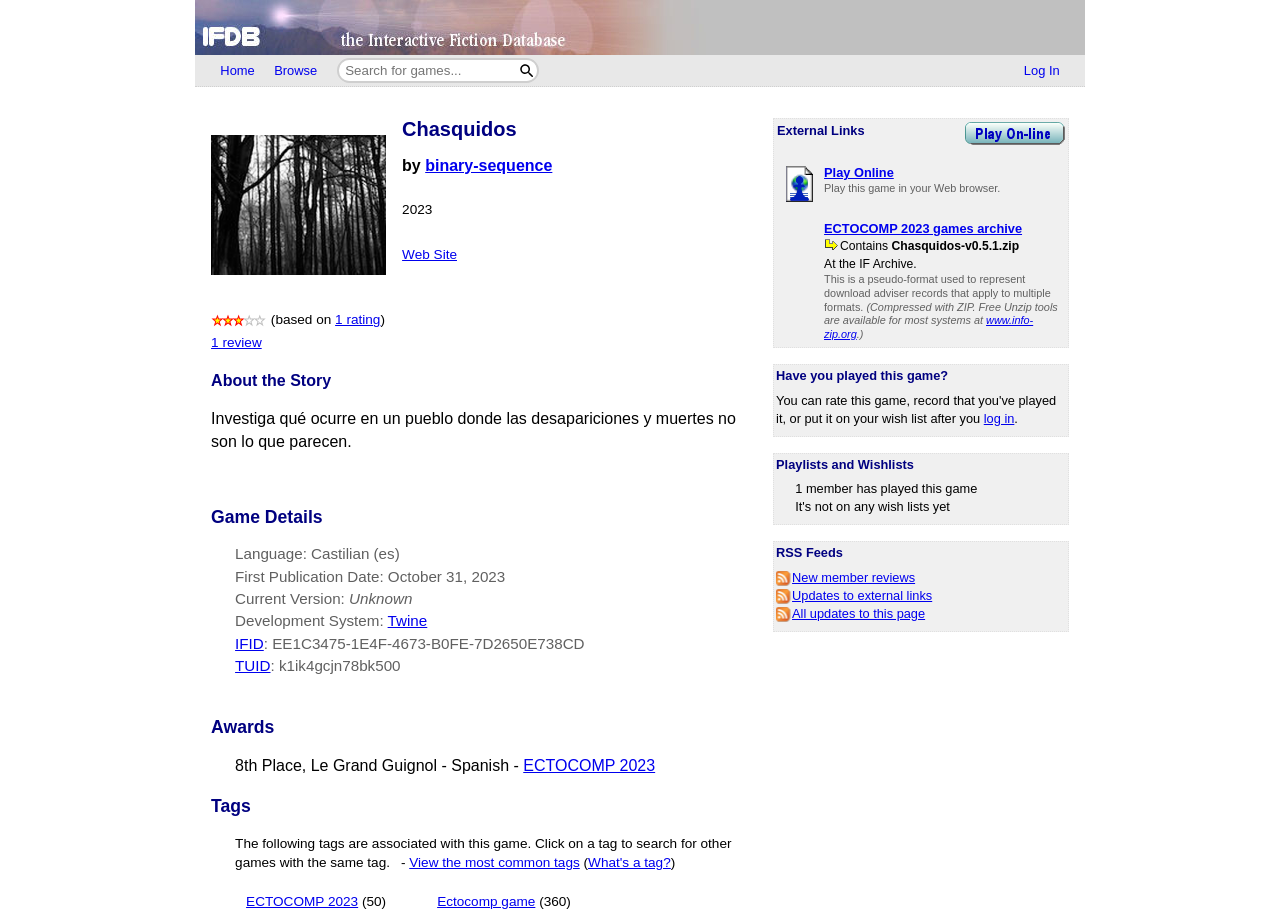Describe the entire webpage, focusing on both content and design.

The webpage is a game catalog page for "Chasquidos" on IFDB, a collaborative wiki-style community project for Interactive Fiction, also known as Text Adventures. 

At the top of the page, there is a navigation bar with links to "Home", "Browse", and "Log In". A search bar is also available, allowing users to search for games. 

Below the navigation bar, there is a section dedicated to the game "Chasquidos". The game's title, "Chasquidos", is displayed prominently, along with the author's name, "binary-sequence", and the publication year, "2023". The game's rating, "3 Stars", is based on 1 rating, and there is 1 review available. 

A brief summary of the game, "Investiga qué ocurre en un pueblo donde las desapariciones y muertes no son lo que parecen", is provided. The game's details, including language, first publication date, and current version, are also listed. 

On the right side of the page, there are several sections, including "External Links", "Playlists and Wishlists", and "RSS Feeds". The "External Links" section provides links to play the game online, download the game, and access the game's archive. The "Playlists and Wishlists" section shows that 1 member has played the game, and it is not on any wish lists yet. The "RSS Feeds" section offers links to subscribe to updates on new member reviews, external links, and all updates to the page.